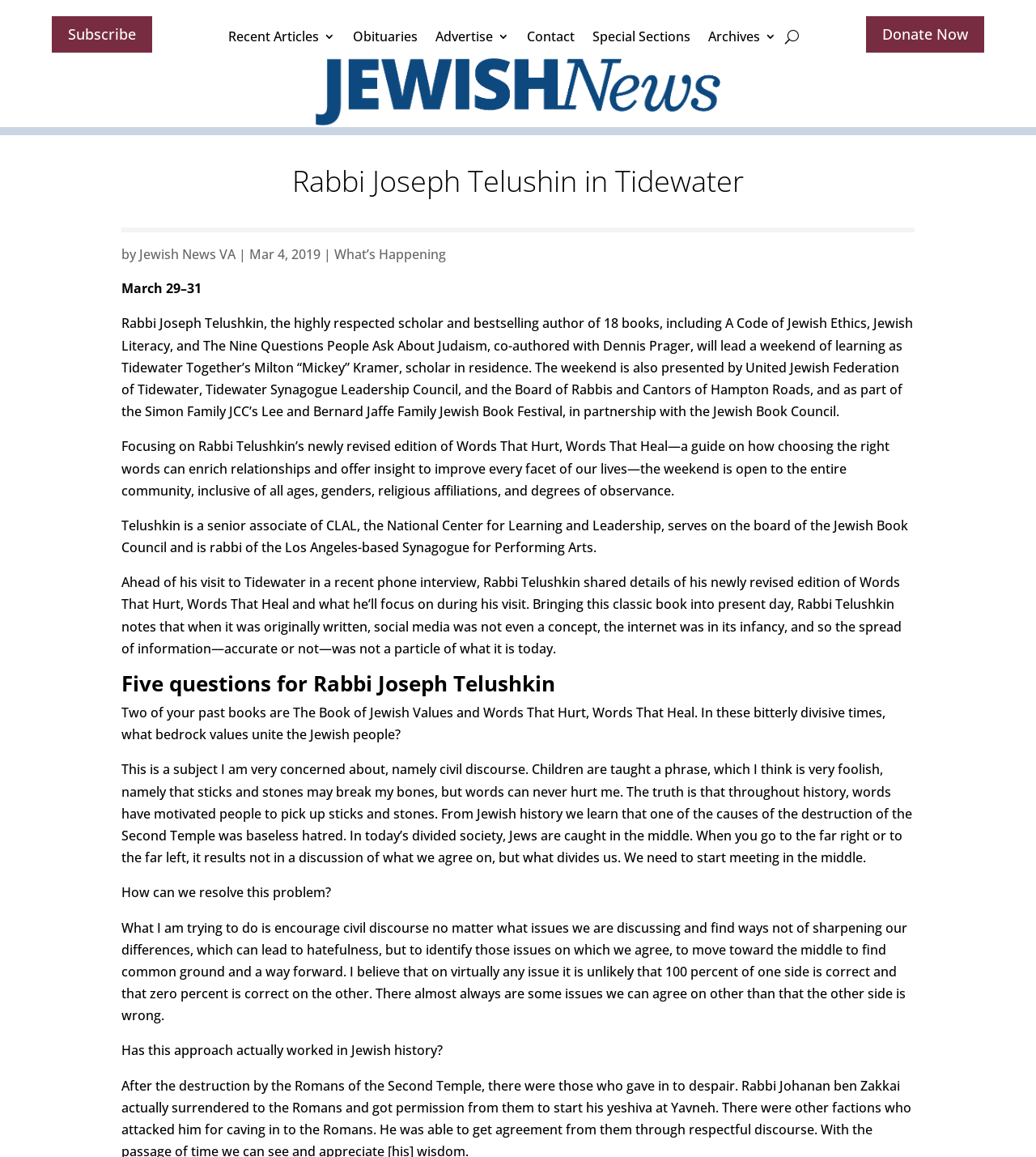Indicate the bounding box coordinates of the element that must be clicked to execute the instruction: "Learn more about What’s Happening". The coordinates should be given as four float numbers between 0 and 1, i.e., [left, top, right, bottom].

[0.323, 0.212, 0.43, 0.228]